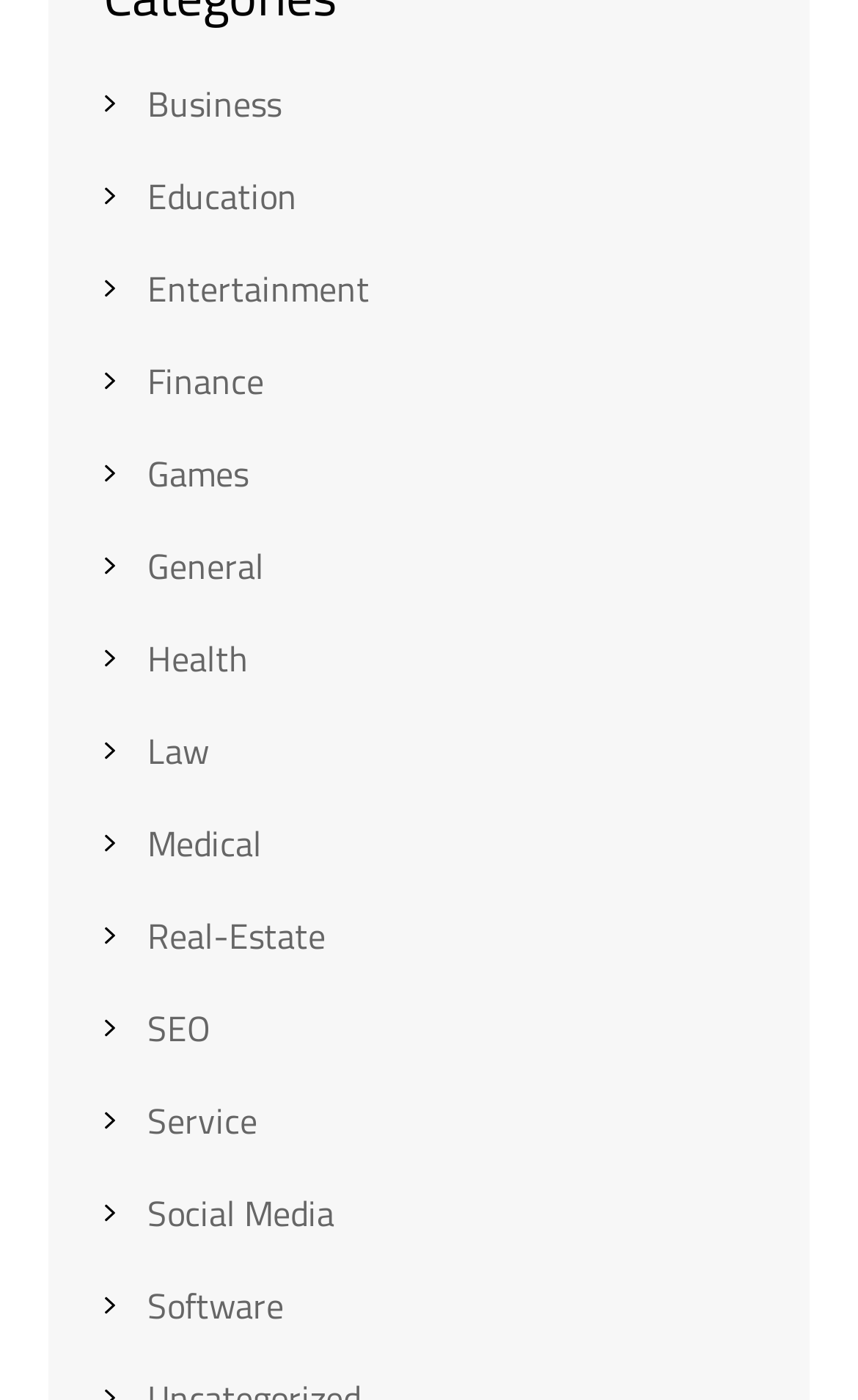Please identify the bounding box coordinates of the element that needs to be clicked to execute the following command: "Click on Business". Provide the bounding box using four float numbers between 0 and 1, formatted as [left, top, right, bottom].

[0.172, 0.056, 0.328, 0.093]